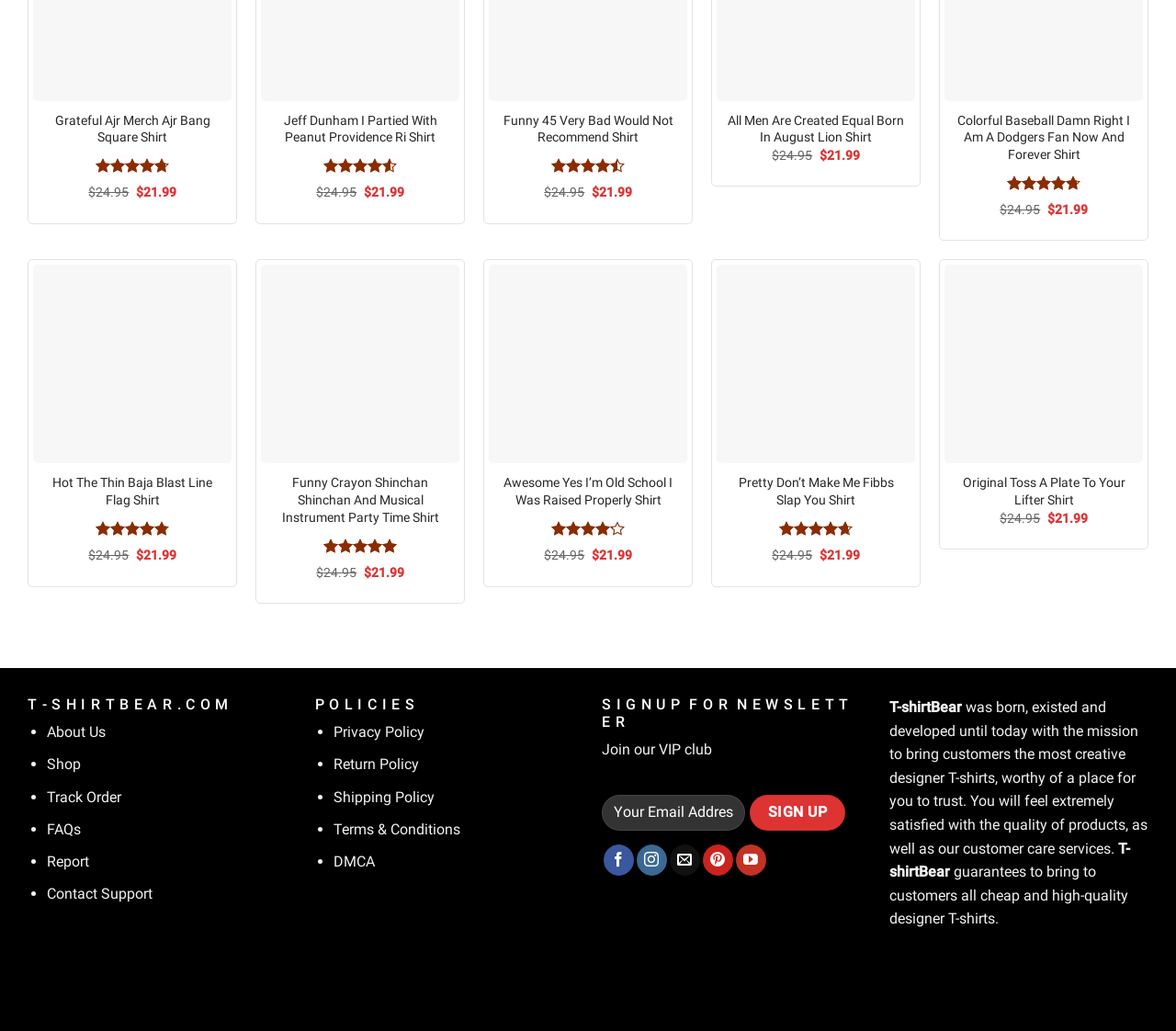Determine the bounding box coordinates of the section I need to click to execute the following instruction: "View the 'Rated 4.74 out of 5' rating". Provide the coordinates as four float numbers between 0 and 1, i.e., [left, top, right, bottom].

[0.081, 0.146, 0.144, 0.175]